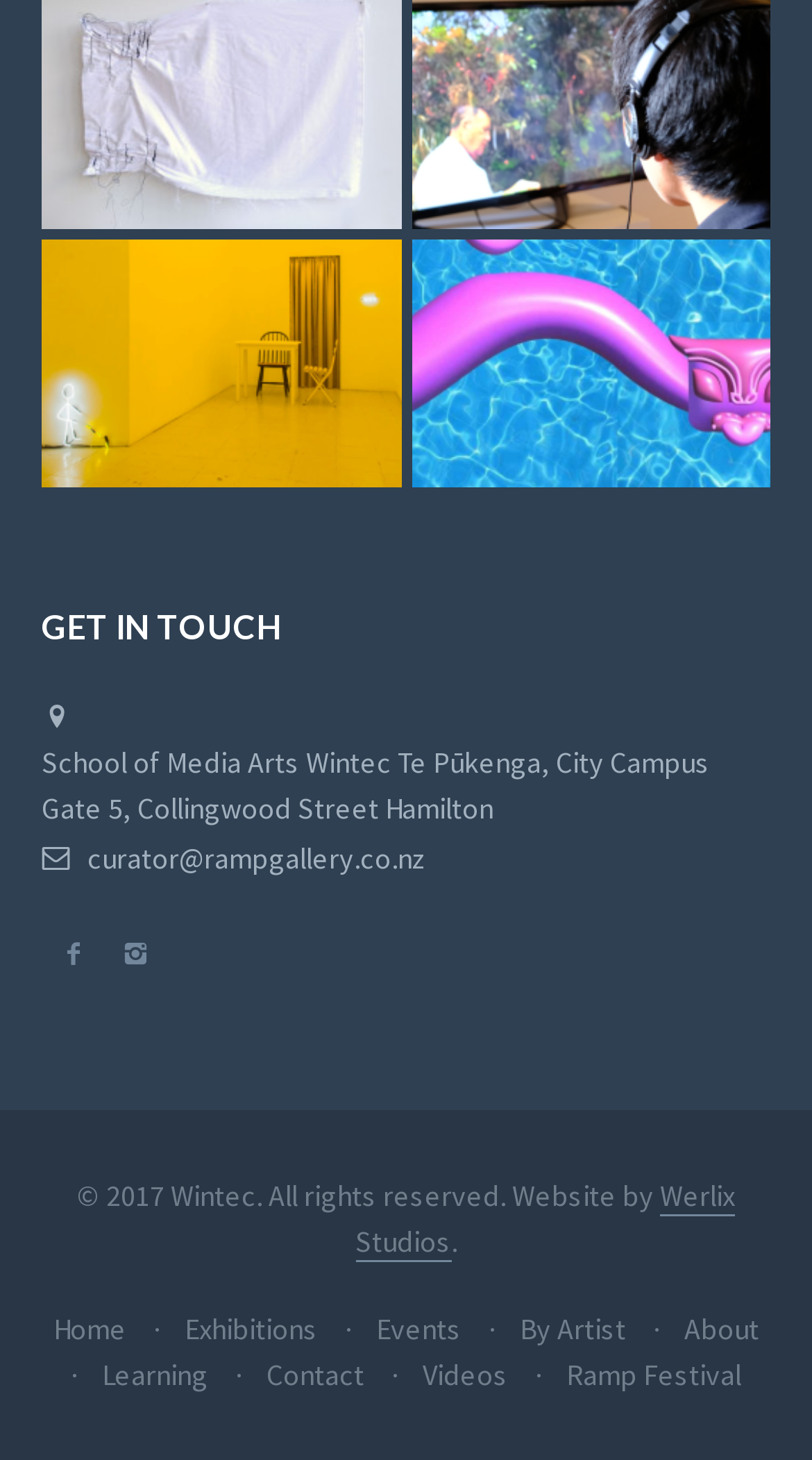Based on the description "Contact", find the bounding box of the specified UI element.

[0.328, 0.929, 0.449, 0.954]